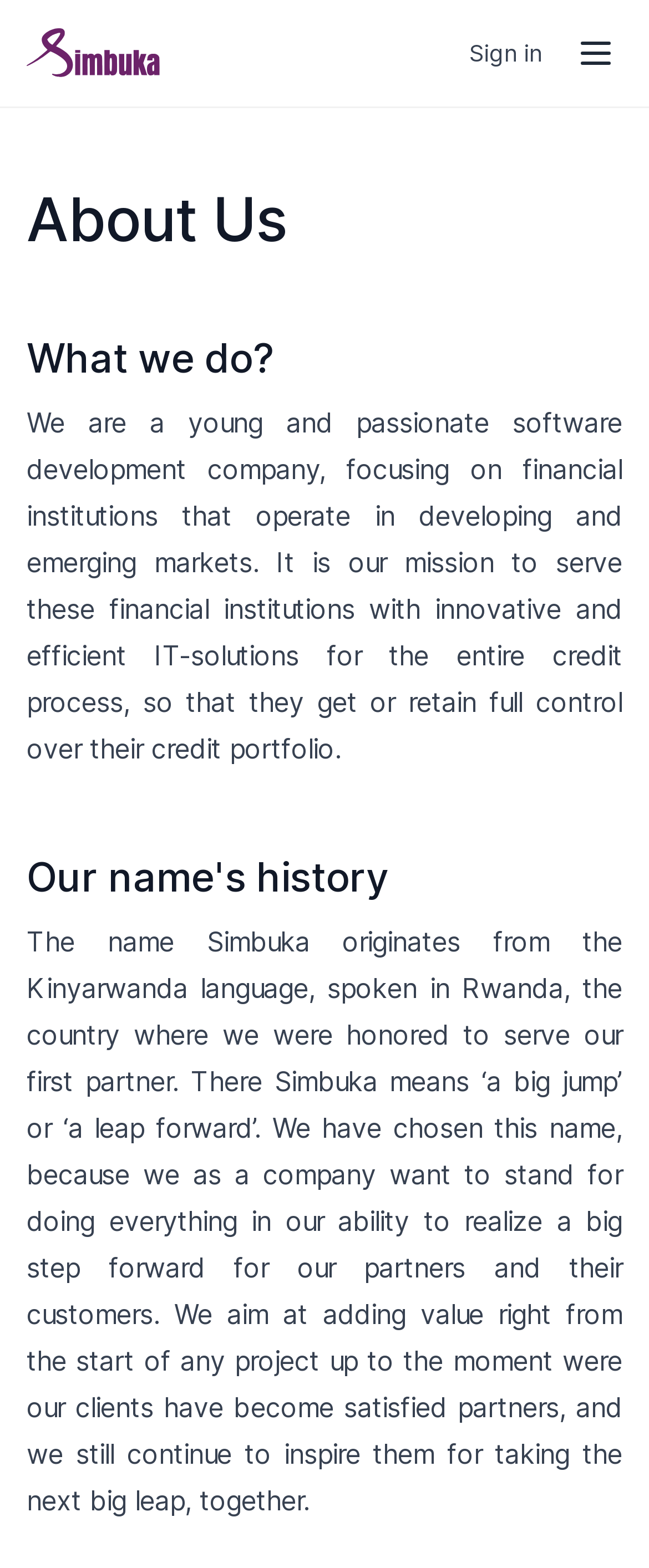Answer the question below using just one word or a short phrase: 
What is the company's mission?

Serve financial institutions